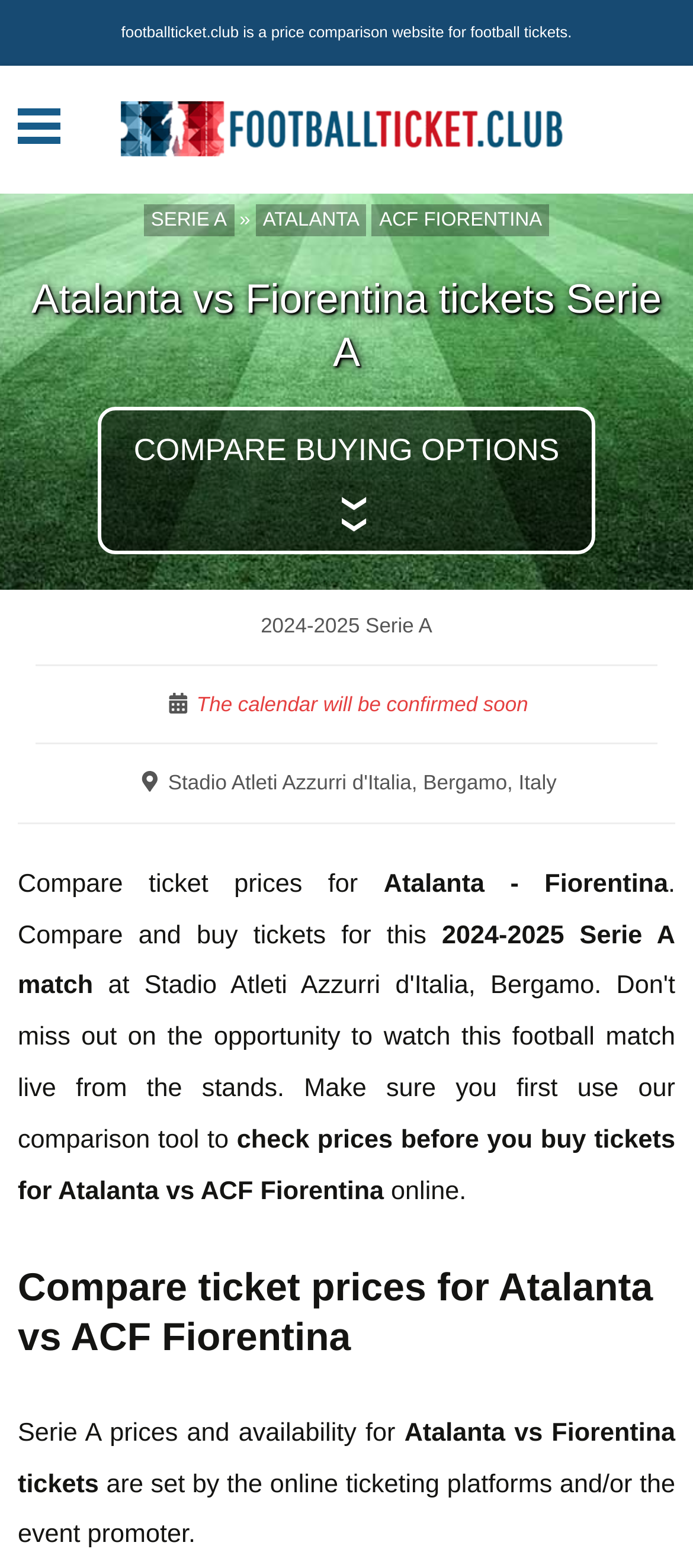When will the calendar for the 2024-2025 season be confirmed?
Answer with a single word or short phrase according to what you see in the image.

Soon